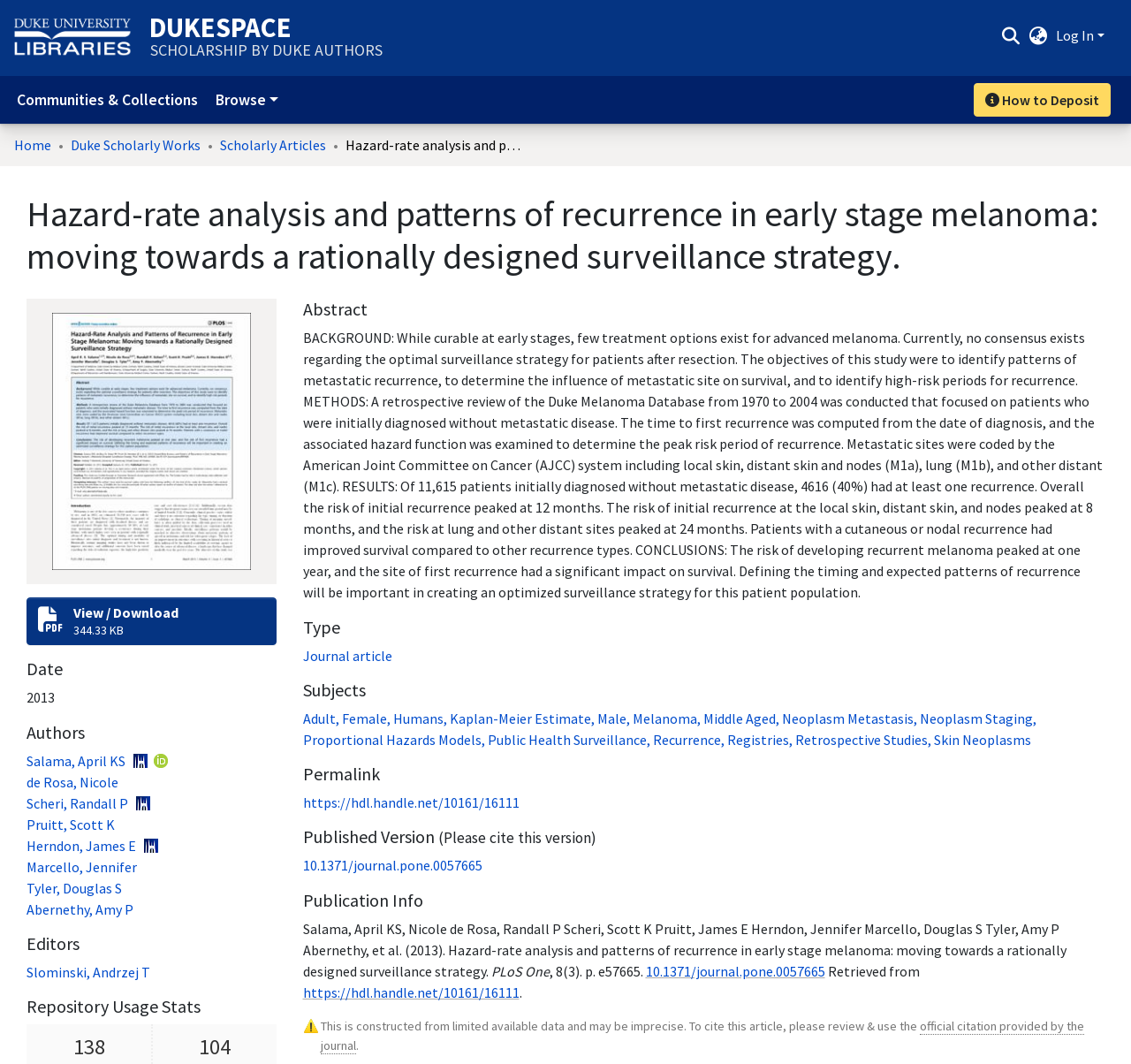Locate the bounding box coordinates of the element you need to click to accomplish the task described by this instruction: "Switch language".

[0.908, 0.023, 0.928, 0.043]